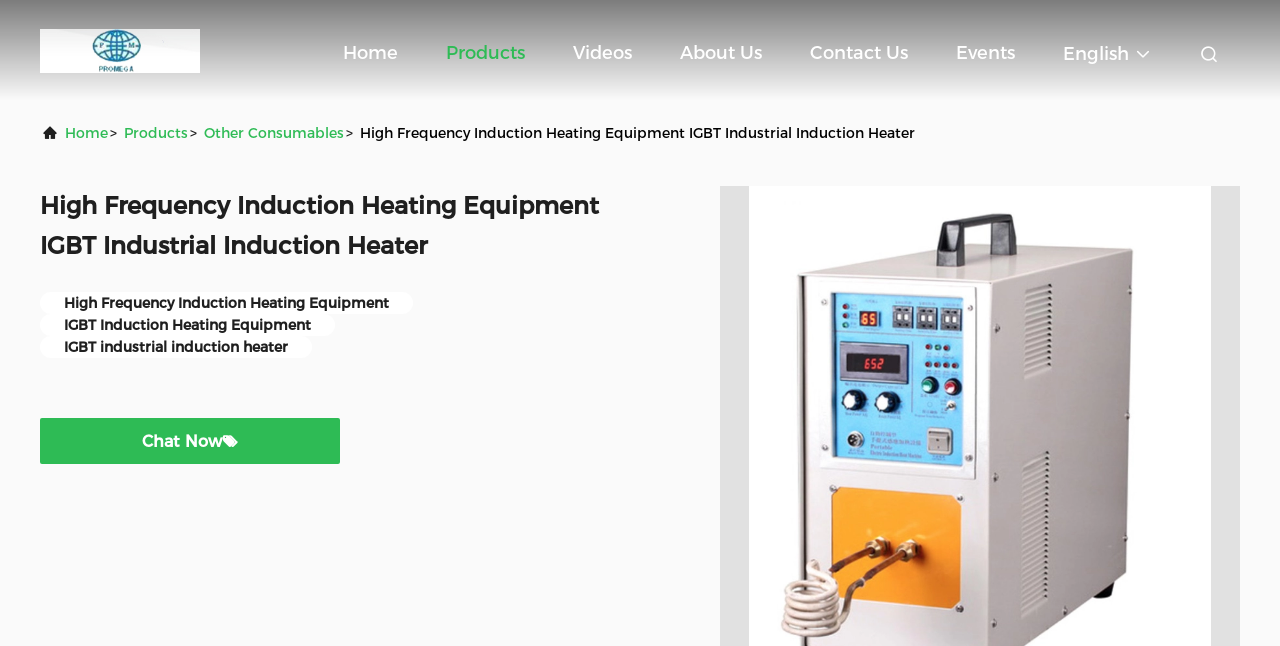What is the language of the webpage? Please answer the question using a single word or phrase based on the image.

English